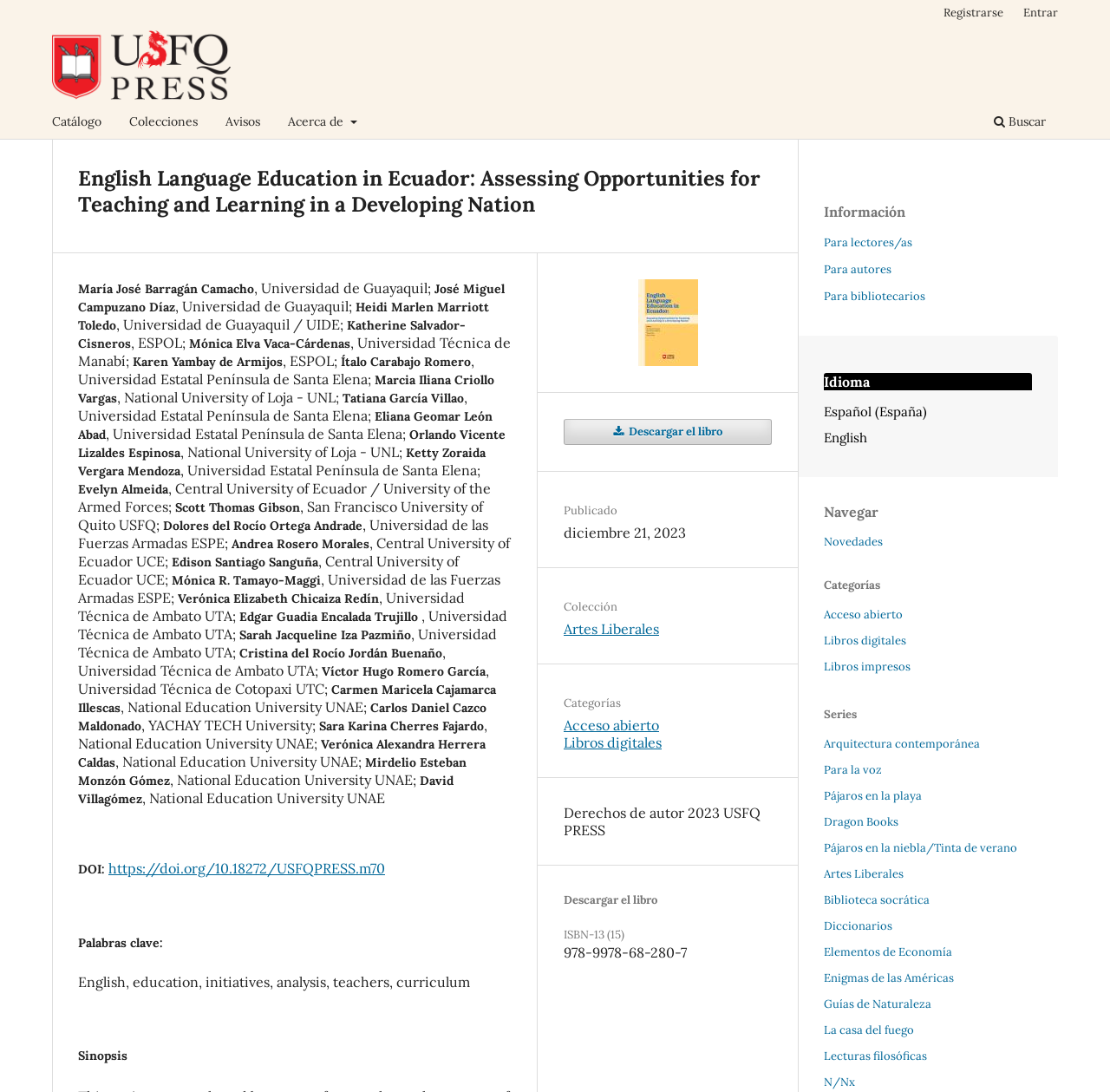Please specify the bounding box coordinates for the clickable region that will help you carry out the instruction: "Visit the European Union website".

None